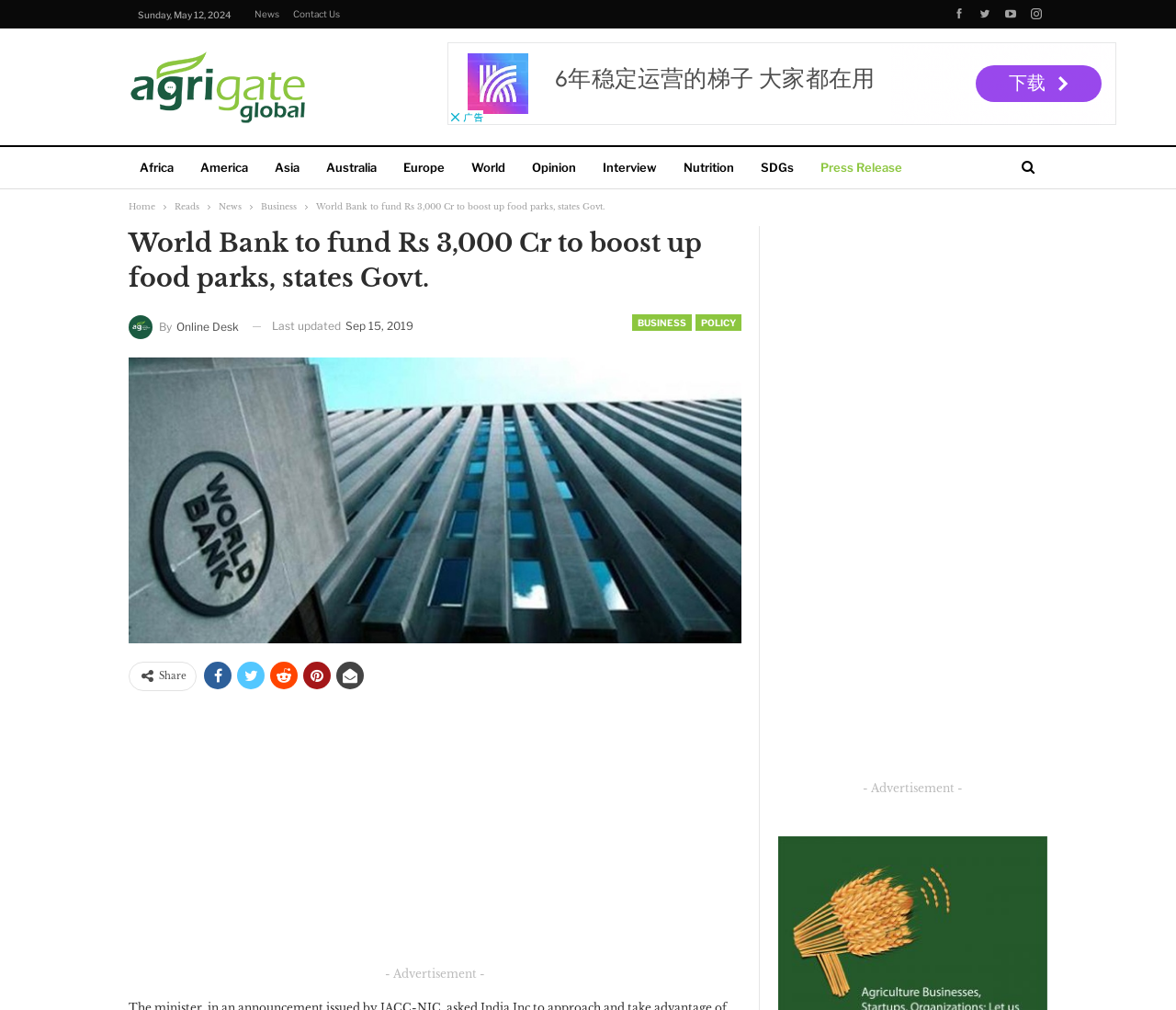Predict the bounding box of the UI element based on this description: "aria-label="Advertisement" name="aswift_0" title="Advertisement"".

[0.38, 0.042, 0.949, 0.124]